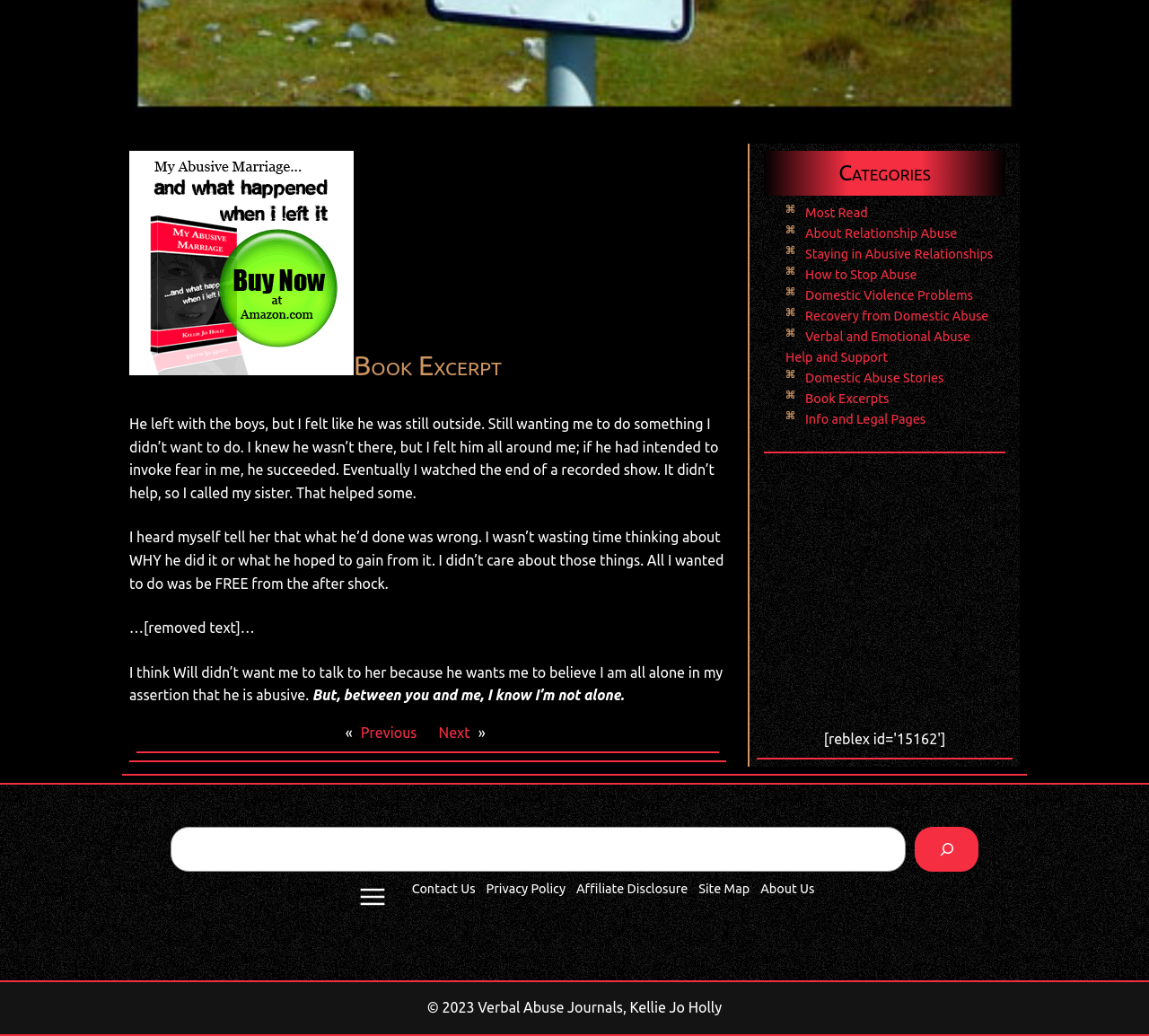What is the copyright information at the bottom of the webpage?
Refer to the image and offer an in-depth and detailed answer to the question.

The copyright information at the bottom of the webpage indicates that the content on the website is owned by Verbal Abuse Journals, Kellie Jo Holly, and is protected by copyright law, which means that users are not allowed to reproduce or distribute the content without permission.